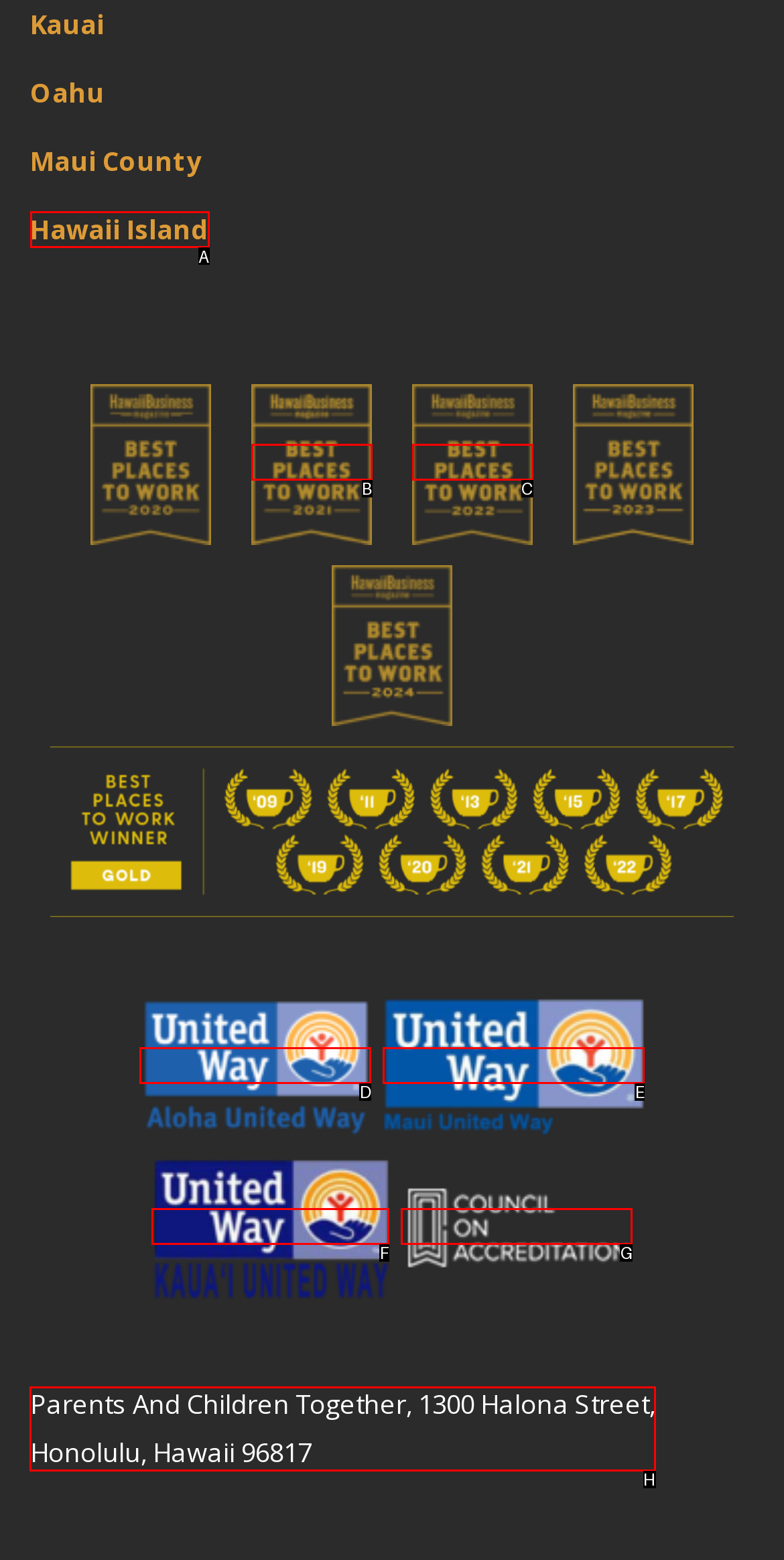Select the UI element that should be clicked to execute the following task: Check the address
Provide the letter of the correct choice from the given options.

H